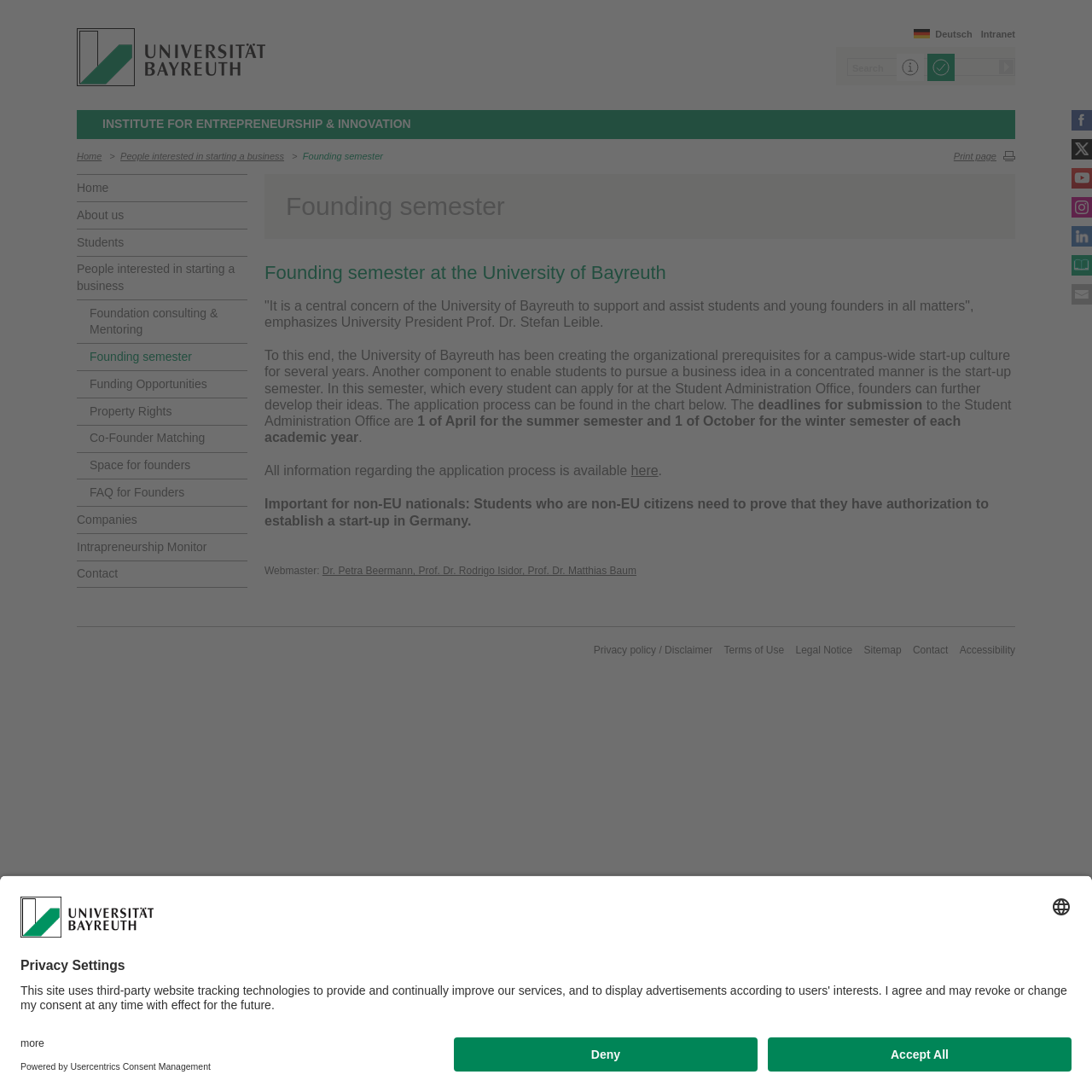What is the purpose of the founding semester?
Based on the image, answer the question with a single word or brief phrase.

To support students and young founders